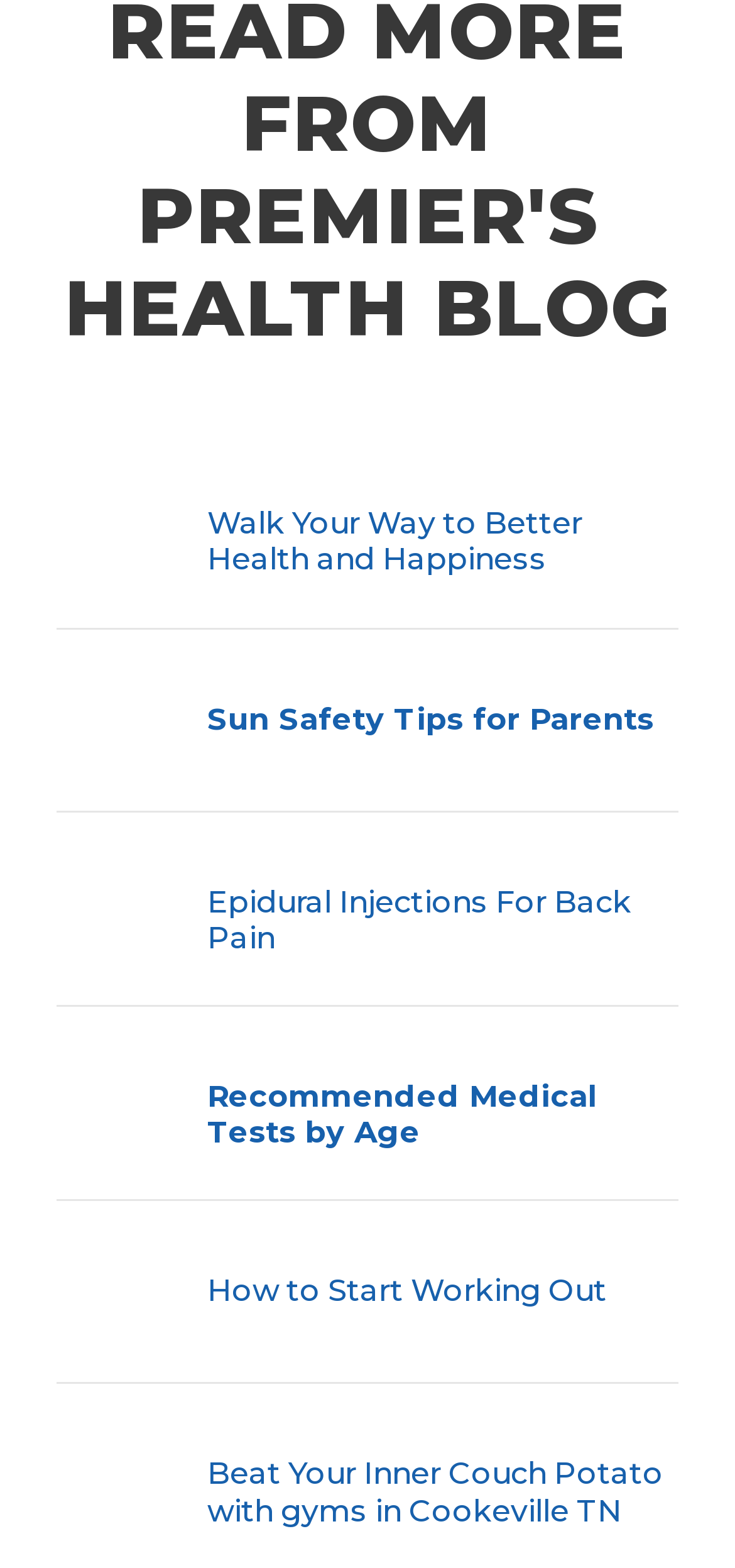Can you find the bounding box coordinates for the element to click on to achieve the instruction: "Explore epidural injections for back pain"?

[0.282, 0.539, 0.923, 0.61]